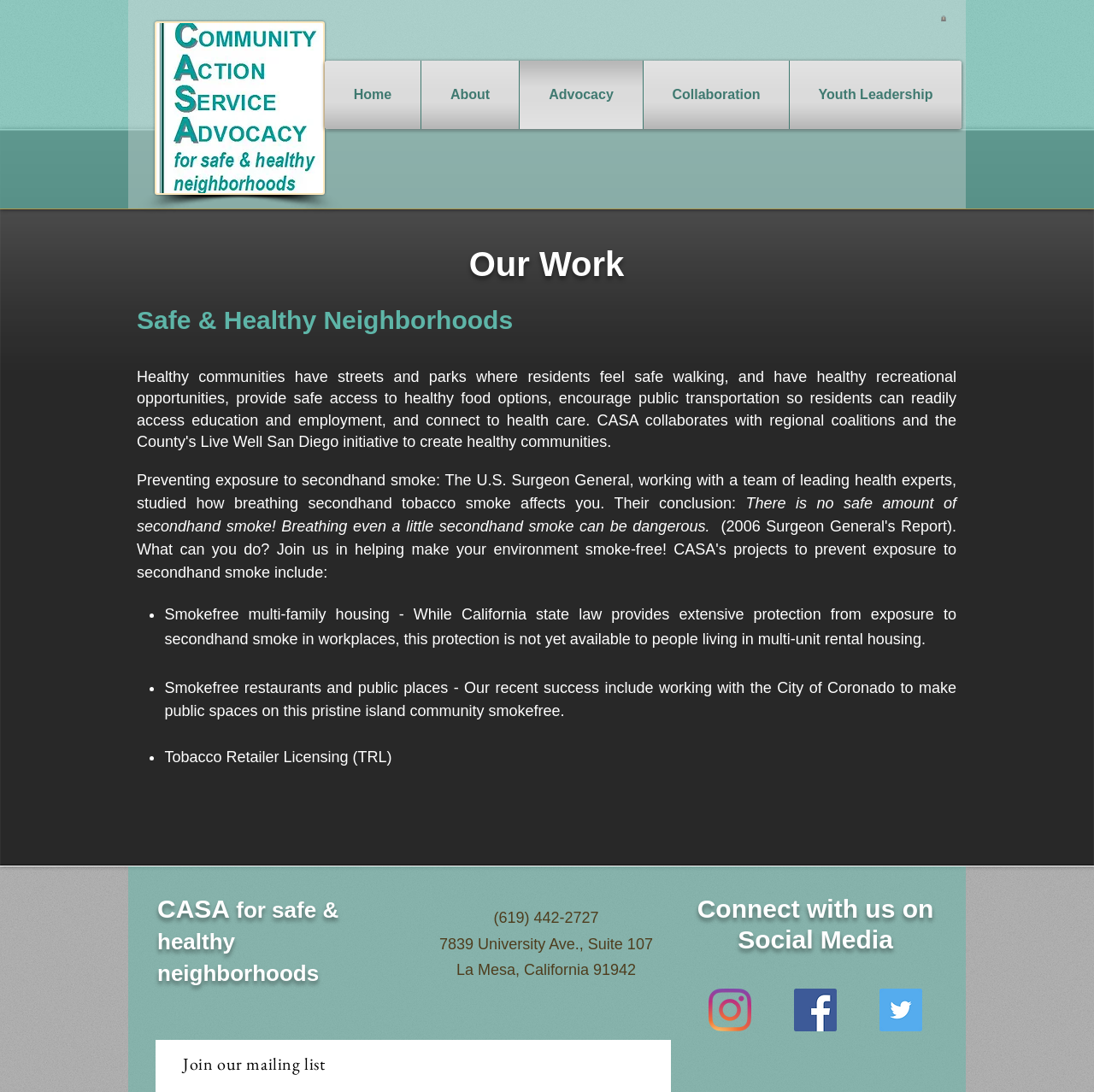What is the purpose of CASA?
Answer the question with a thorough and detailed explanation.

The purpose of CASA is to advocate for safe and healthy neighborhoods, which can be inferred from the text 'Our work: Safe & healthy neighborhoods' at the top of the webpage, and also from the descriptions of their work, such as preventing exposure to secondhand smoke and promoting smokefree multi-family housing.